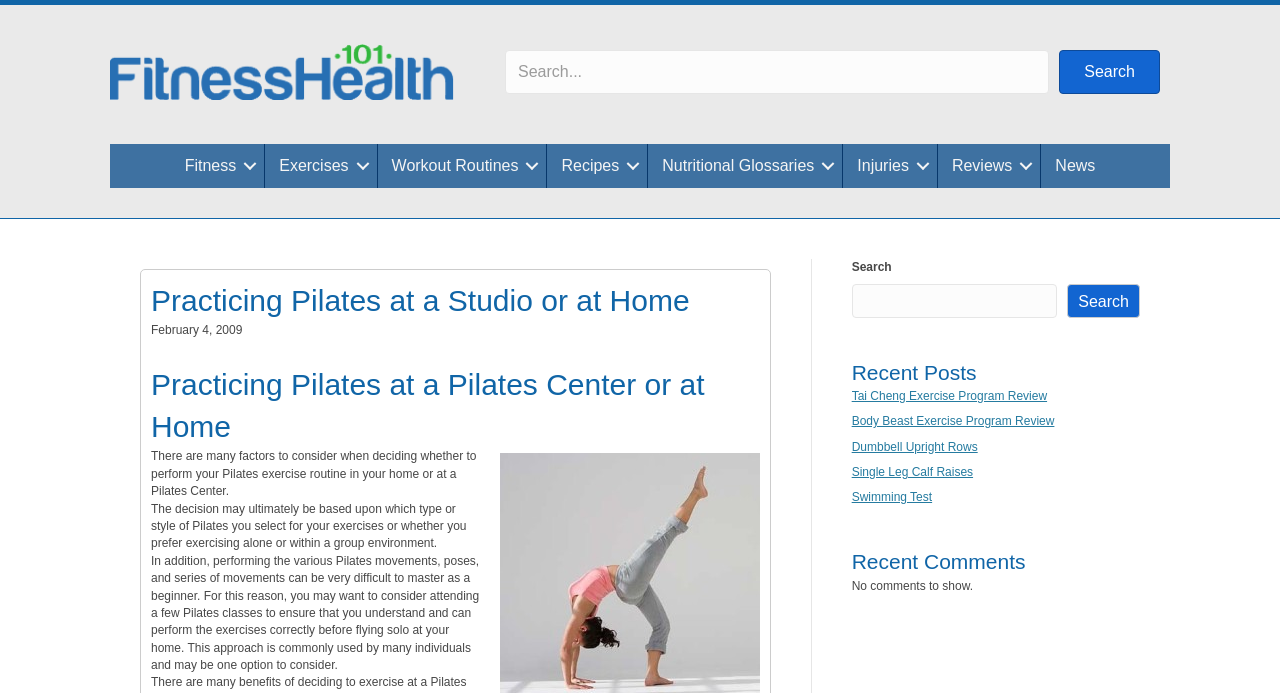Using the provided element description "alt="logo" title="logo"", determine the bounding box coordinates of the UI element.

[0.086, 0.093, 0.355, 0.113]